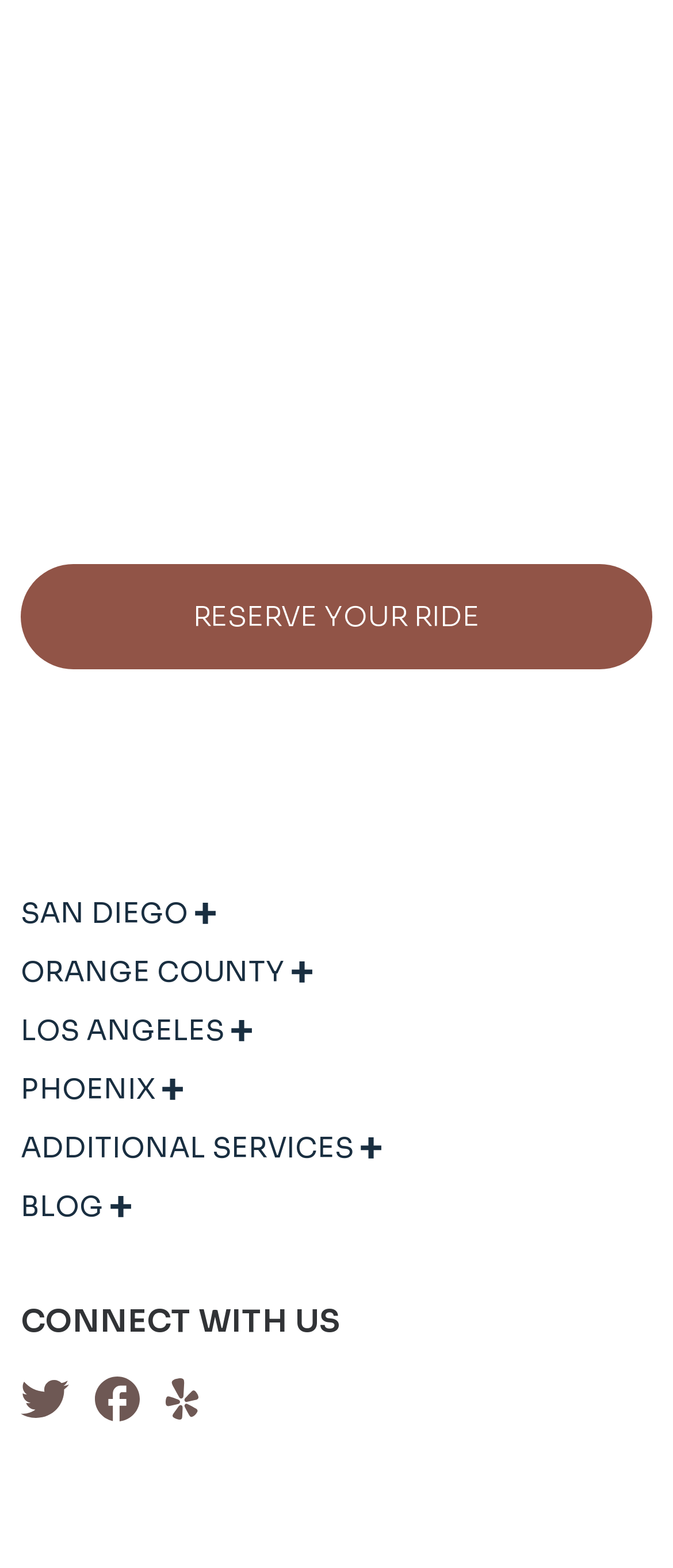What social media platforms are available for connection?
Look at the screenshot and respond with one word or a short phrase.

Twitter, Facebook, Yelp